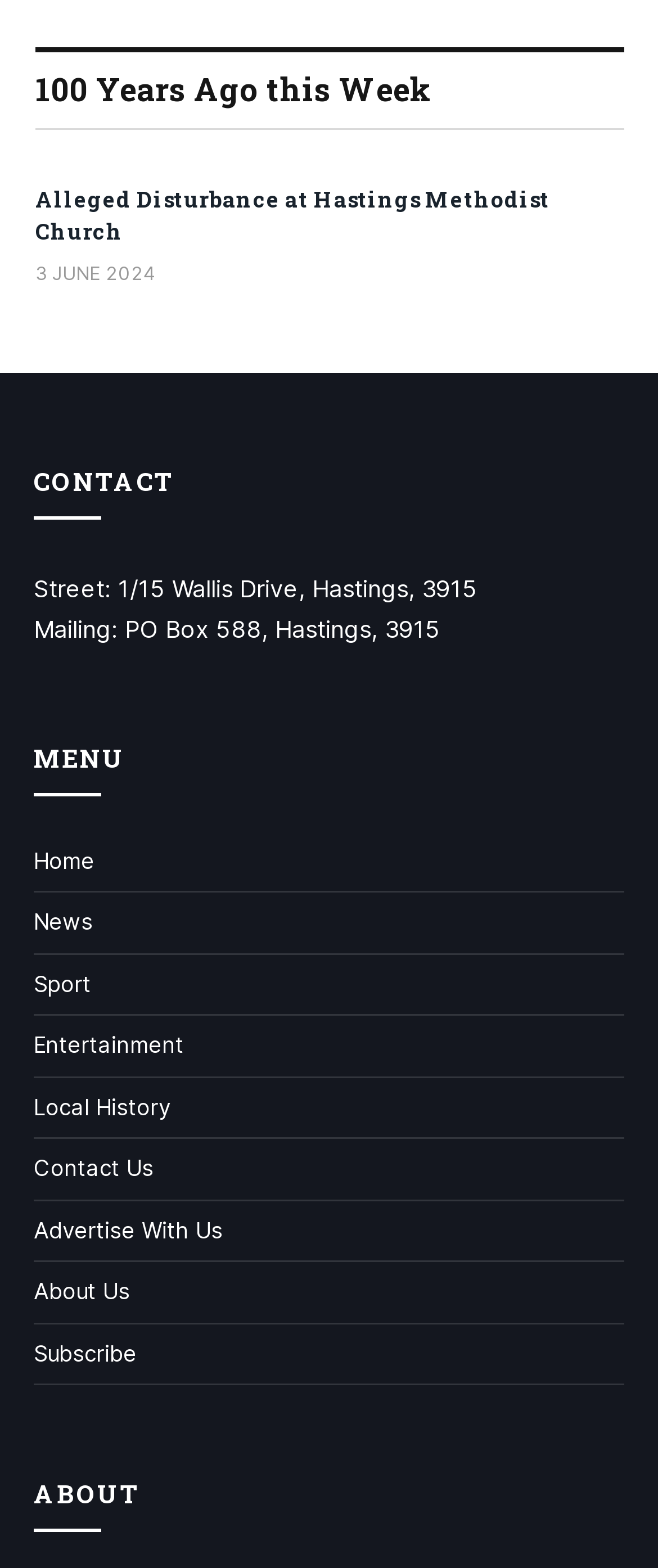Please provide the bounding box coordinate of the region that matches the element description: Advertise With Us. Coordinates should be in the format (top-left x, top-left y, bottom-right x, bottom-right y) and all values should be between 0 and 1.

[0.051, 0.775, 0.338, 0.793]